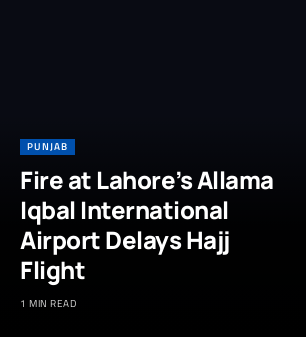Give a one-word or short phrase answer to this question: 
How long does it take to read the article?

One minute